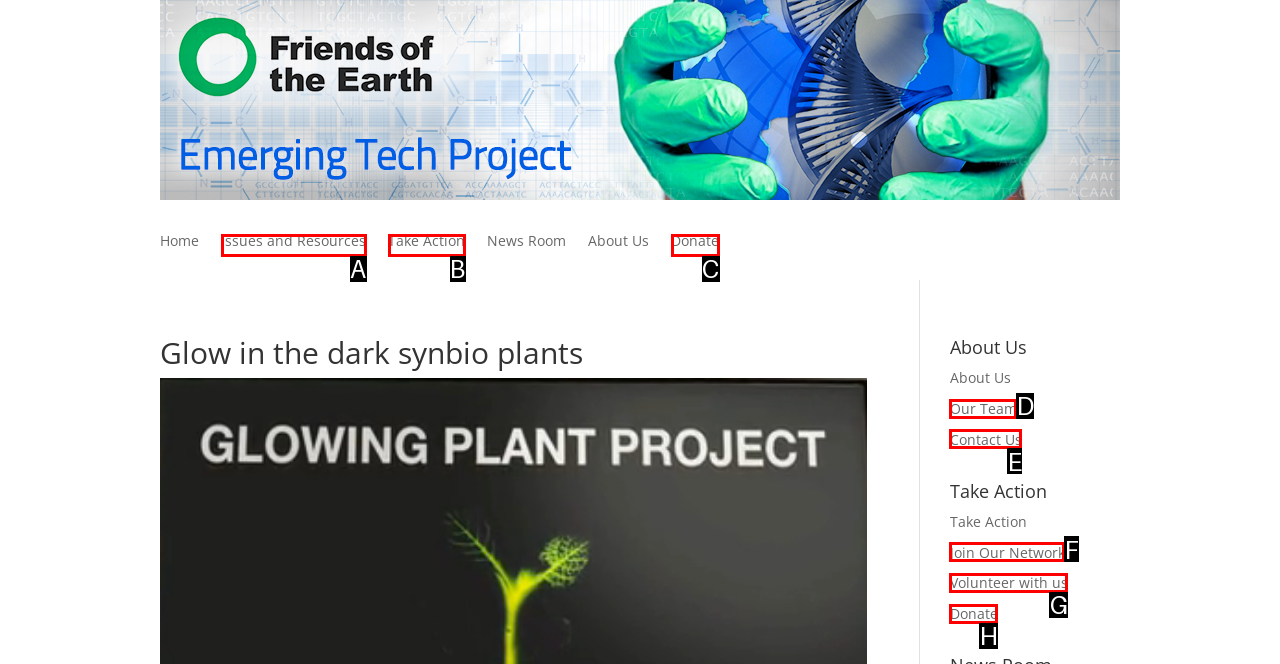Select the option that matches the description: Issues and Resources. Answer with the letter of the correct option directly.

A